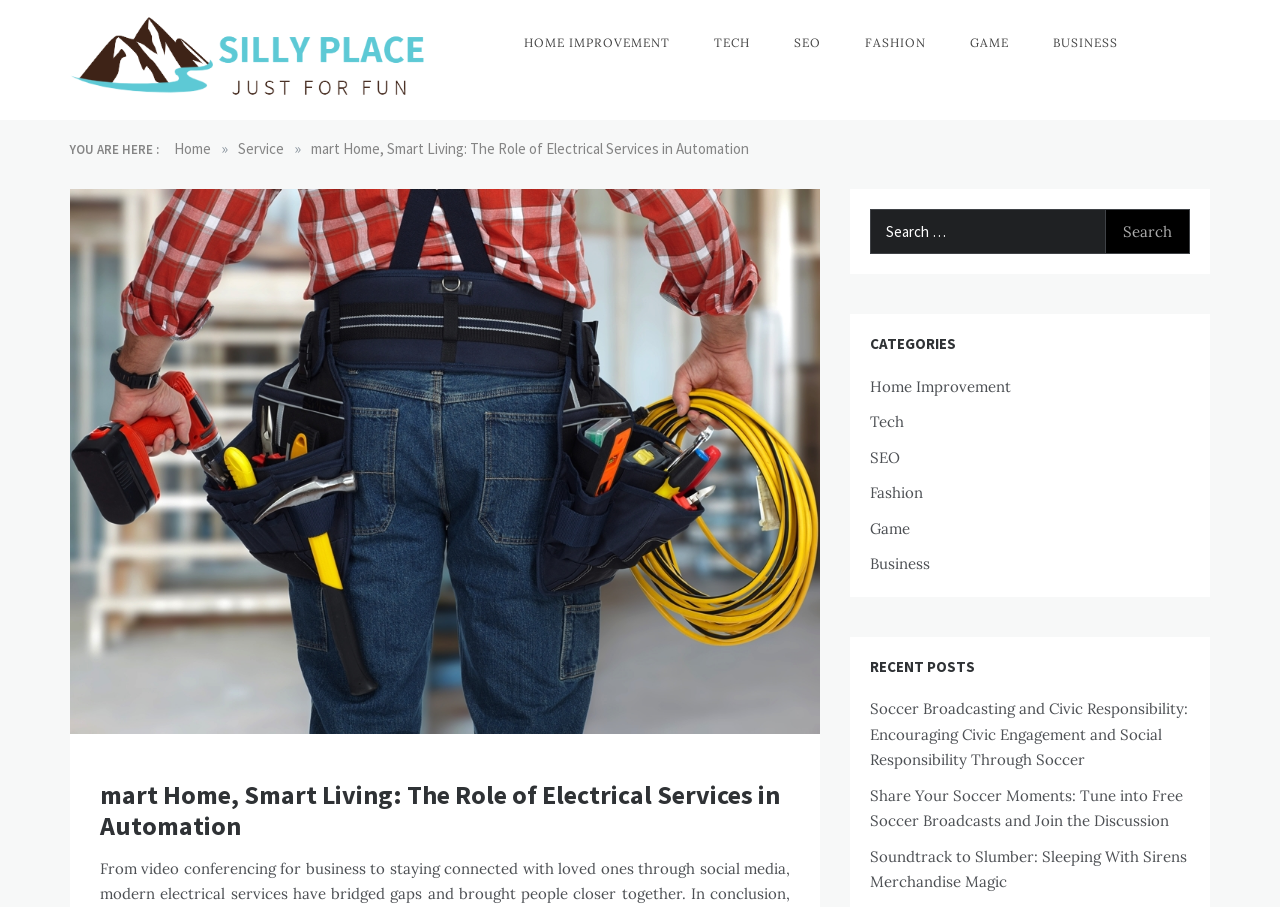Find the bounding box of the web element that fits this description: "Tech".

[0.542, 0.0, 0.602, 0.095]